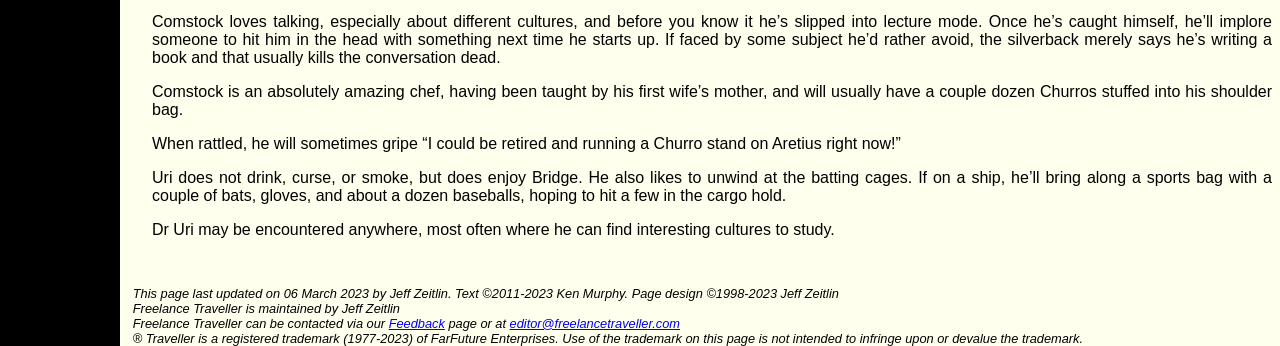What is the name of the website?
Make sure to answer the question with a detailed and comprehensive explanation.

The text mentions 'Freelance Traveller is maintained by Jeff Zeitlin' and 'Freelance Traveller can be contacted via our Feedback page or at editor@freelancetraveller.com', indicating that the name of the website is Freelance Traveller.